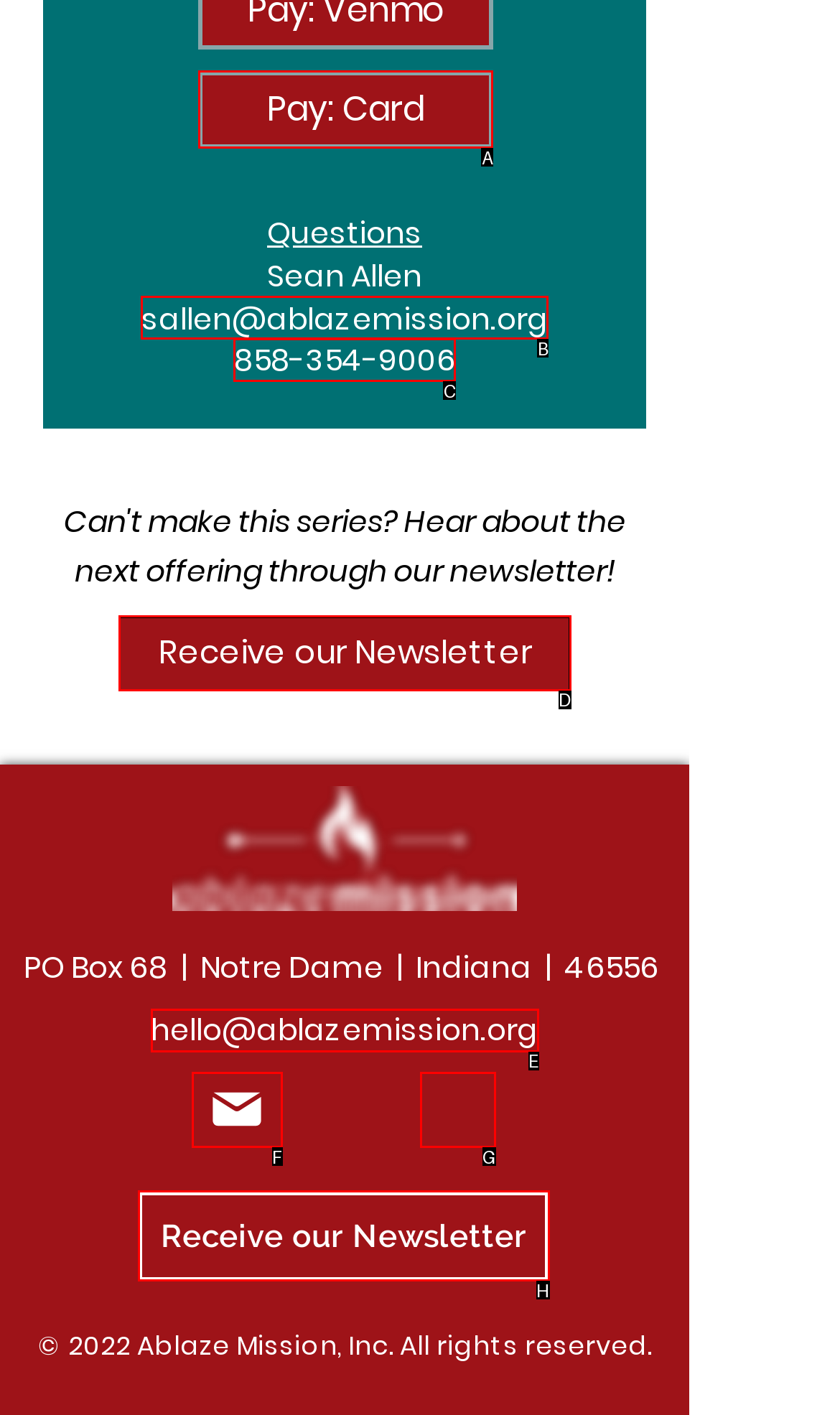Find the correct option to complete this instruction: Pay with card. Reply with the corresponding letter.

A